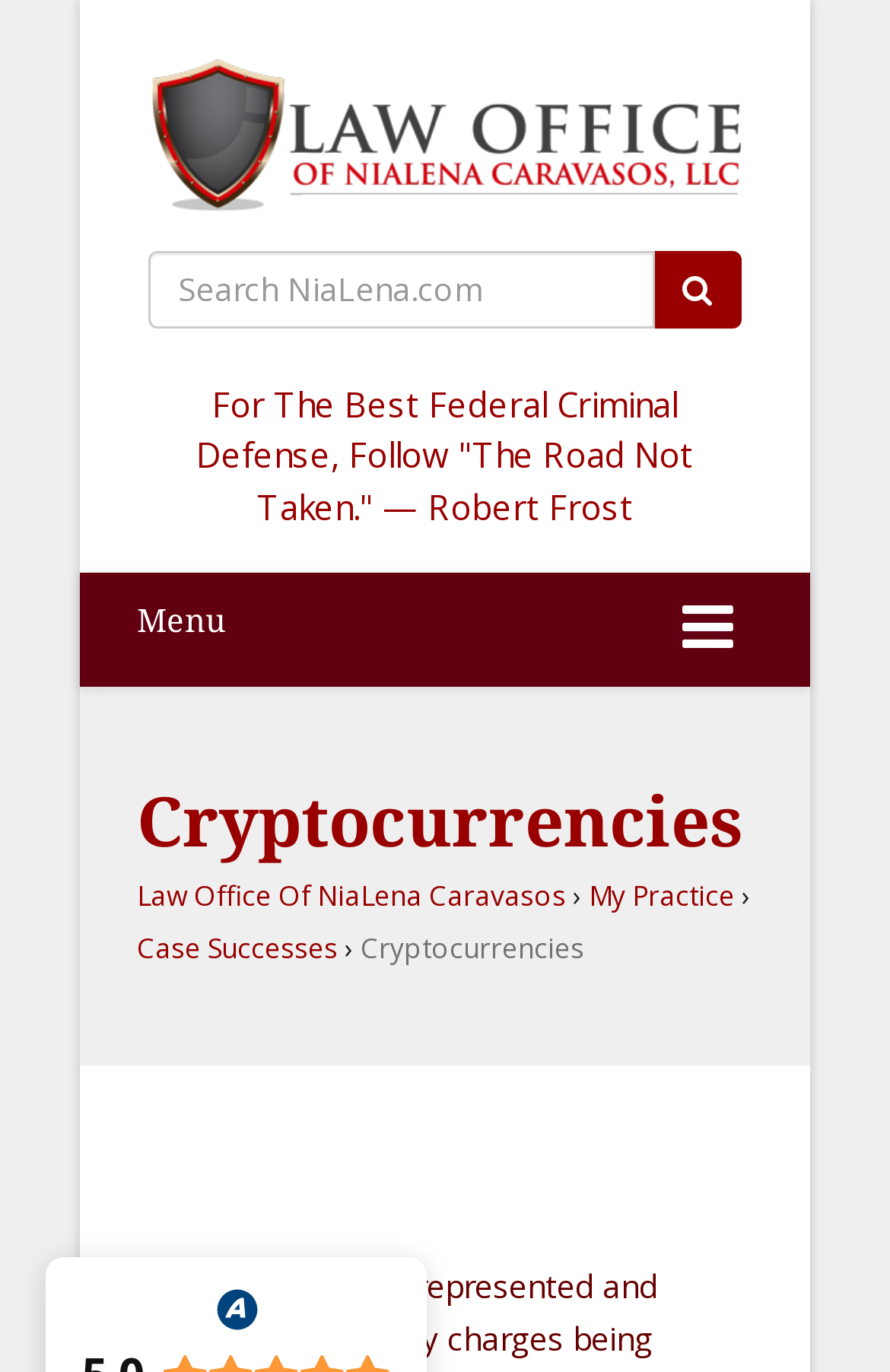What is the symbol on the button next to the search textbox?
Based on the image, give a one-word or short phrase answer.

